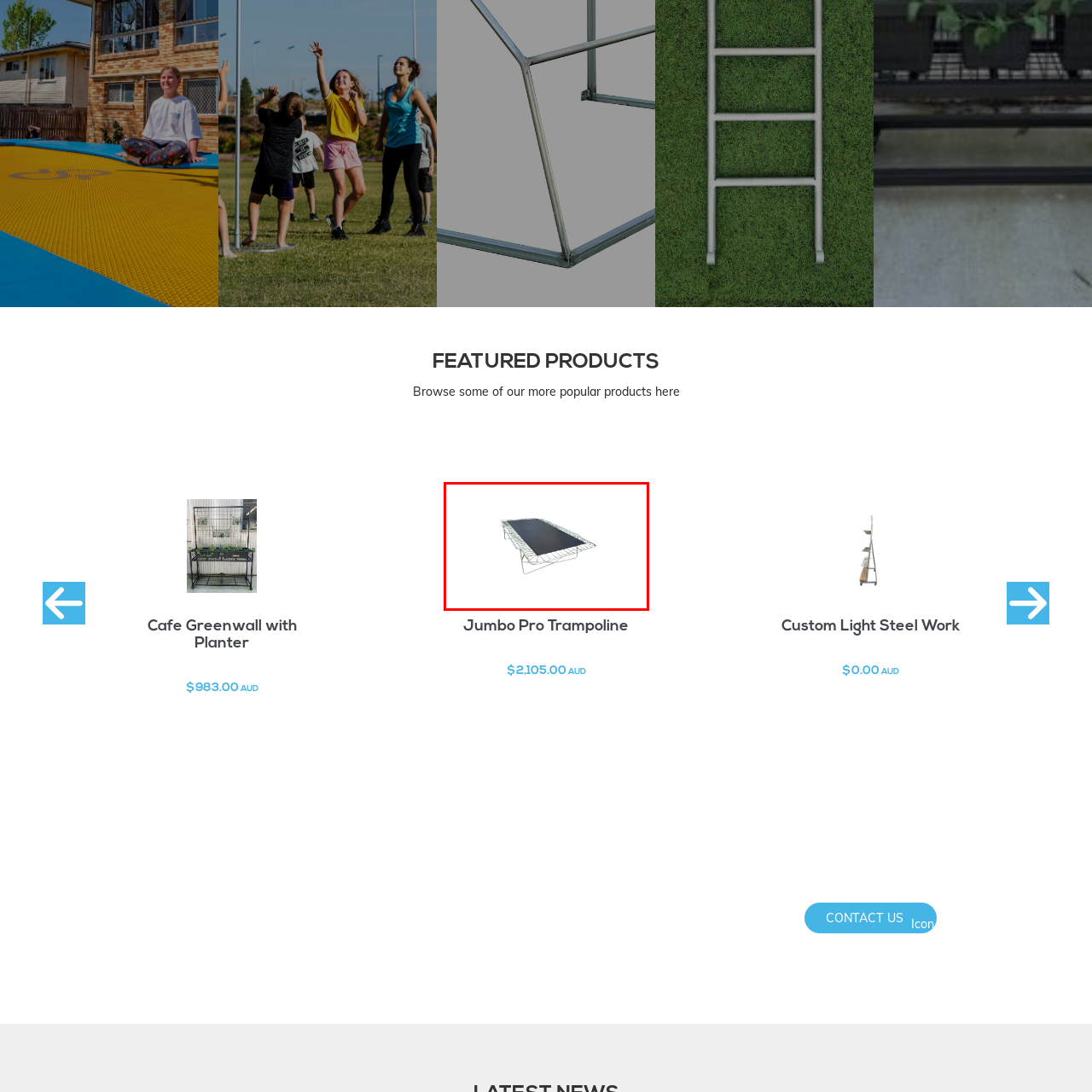Give an elaborate description of the visual elements within the red-outlined box.

This image showcases a **Jumbo Pro Trampoline**, designed with a robust frame and a large, sturdy jumping surface. The trampoline is characterized by its metal construction, featuring a rectangular shape and a safety mesh around the edges to ensure safe use. Ideal for outdoor recreational activities, this trampoline invites users to enjoy bouncing and exercising in a safe environment. The image highlights its practical design, making it suitable for both children and adults. Priced at **$2,105.00 AUD**, it is part of a selection of popular products available for purchase.